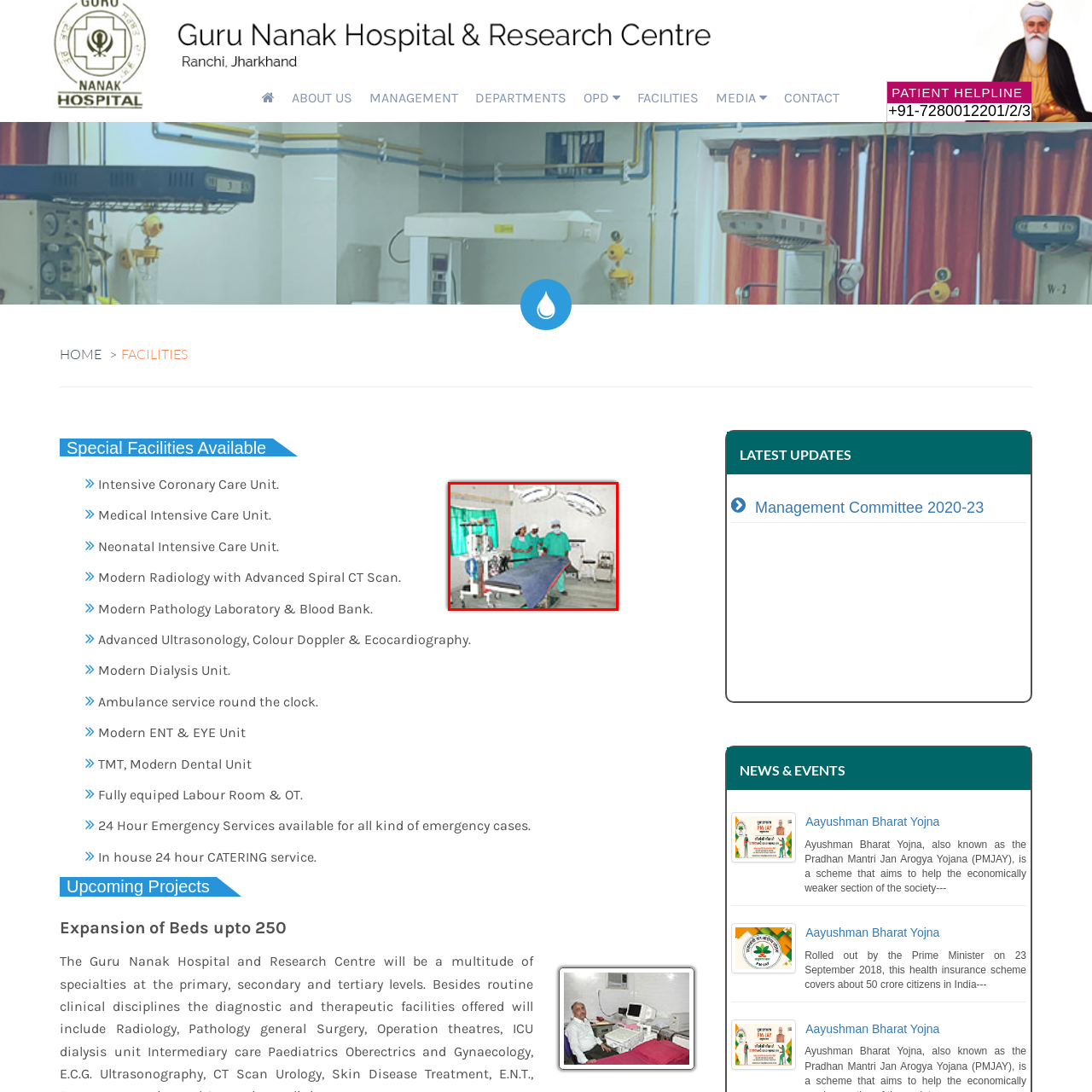Create a thorough and descriptive caption for the photo marked by the red boundary.

The image depicts a well-equipped medical facility, showcasing a sterile environment intended for surgical procedures or intensive care. Three healthcare professionals, dressed in surgical scrubs and masks, are engaged in a discussion near a hospital bed. The room is illuminated by overhead surgical lights, with modern medical equipment visible in the background, including monitors and medical carts. The green drapes on the windows add a touch of color while maintaining the room's clinical atmosphere. This setting exemplifies the hospital's commitment to providing advanced healthcare services, including specialized facilities like Intensive Coronary Care and other critical care units.